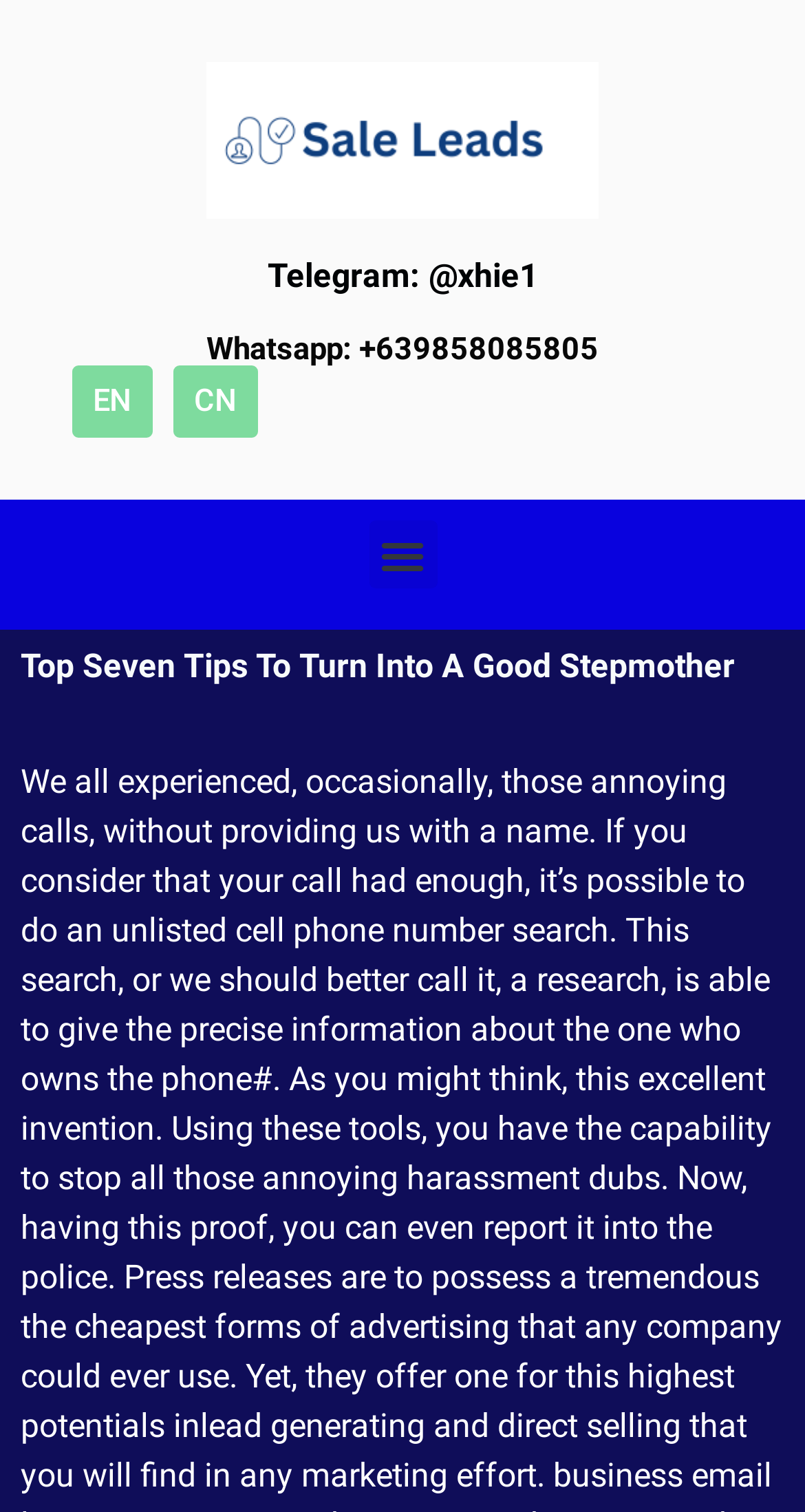Illustrate the webpage's structure and main components comprehensively.

The webpage appears to be an article or blog post titled "Top Seven Tips To Turn Into A Good Stepmother Bosnia and Herzegovina". At the top of the page, there are several links and a heading. On the left side, there is a link with no text, followed by a link to "Telegram: @xhie1" slightly below it. To the right of these links, there is a heading that displays a WhatsApp phone number, "+639858085805", which is also a clickable link. 

Below these elements, there are two more links, "EN" and "CN", which are likely language options. On the right side of these links, there is a button labeled "Menu Toggle" that is currently not expanded. 

The main heading of the article, "Top Seven Tips To Turn Into A Good Stepmother", is centered near the top of the page, spanning almost the entire width. The meta description mentions colors and their cultural significance, but this theme is not immediately apparent on the webpage.